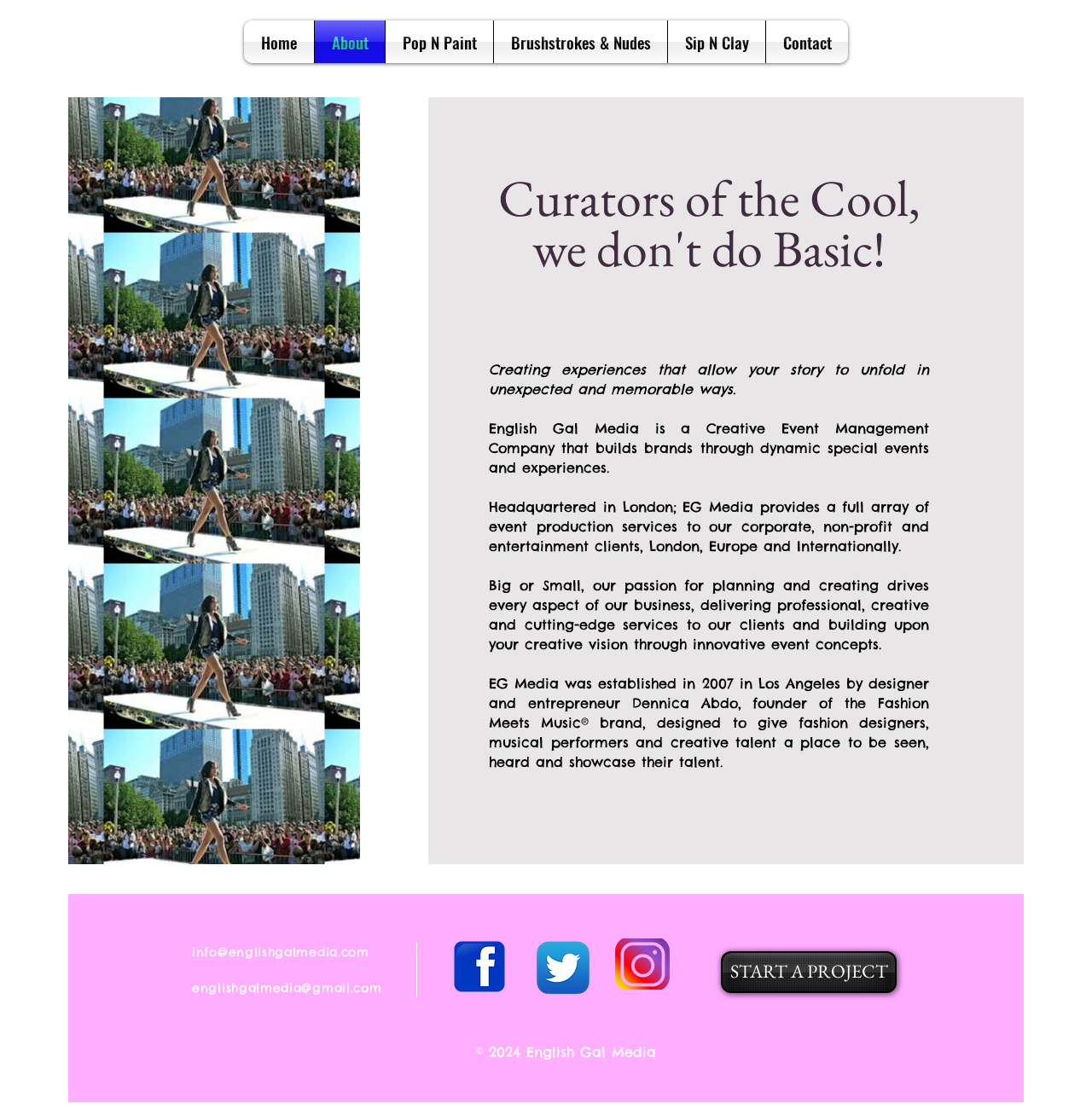What is the company name?
Utilize the information in the image to give a detailed answer to the question.

The company name can be found in the StaticText element with the text 'English Gal Media is a Creative Event Management Company that builds brands through dynamic special events and experiences.'